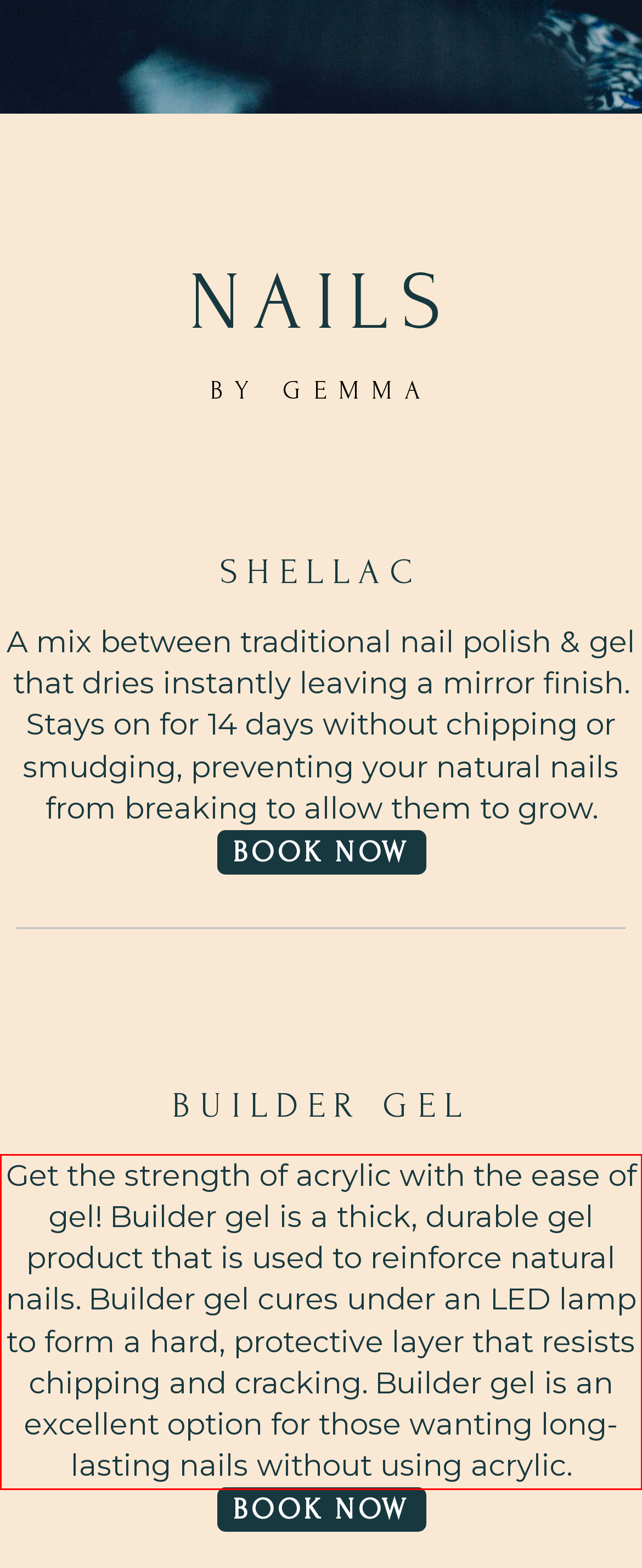Identify the text within the red bounding box on the webpage screenshot and generate the extracted text content.

Get the strength of acrylic with the ease of gel! Builder gel is a thick, durable gel product that is used to reinforce natural nails. Builder gel cures under an LED lamp to form a hard, protective layer that resists chipping and cracking. Builder gel is an excellent option for those wanting long-lasting nails without using acrylic.